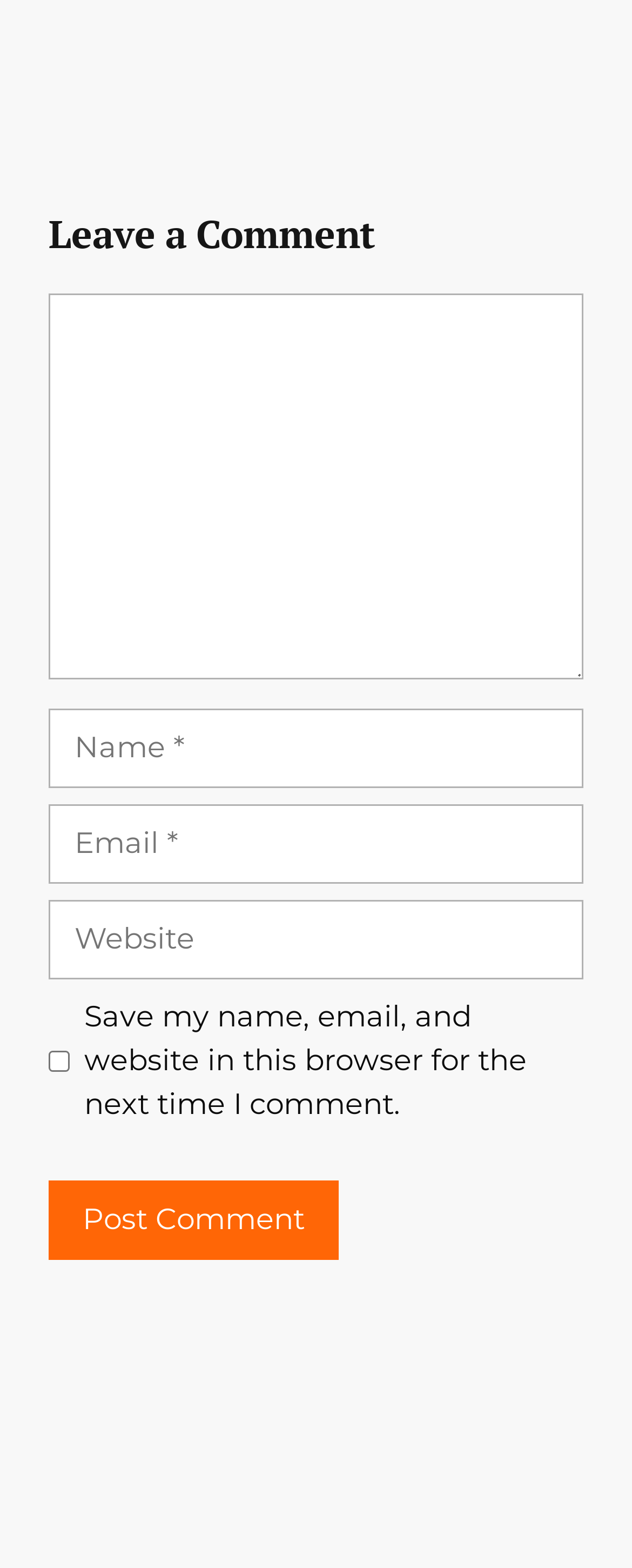Observe the image and answer the following question in detail: What is the function of the button at the bottom of the form?

The button at the bottom of the form is labeled 'Post Comment', suggesting that its function is to submit the comment form and post the user's comment.